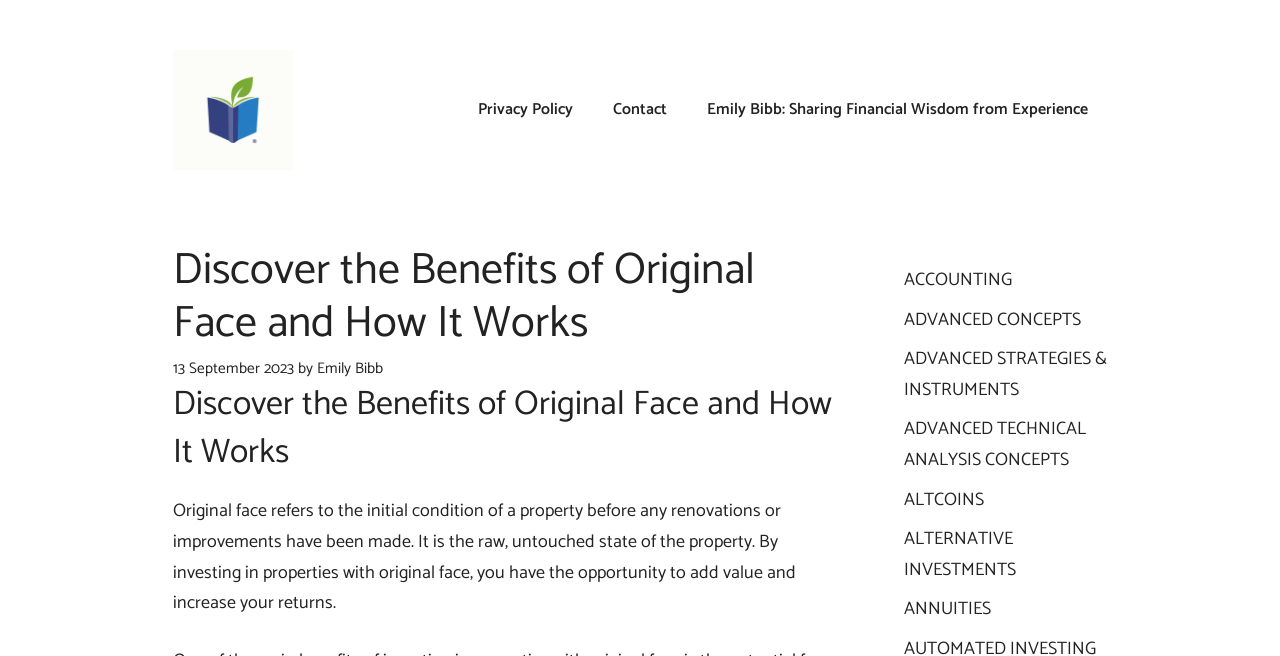What is the author of the article?
Carefully examine the image and provide a detailed answer to the question.

The author of the article can be found by looking at the byline of the article, which is located below the title. The byline says 'by Emily Bibb', indicating that Emily Bibb is the author of the article.